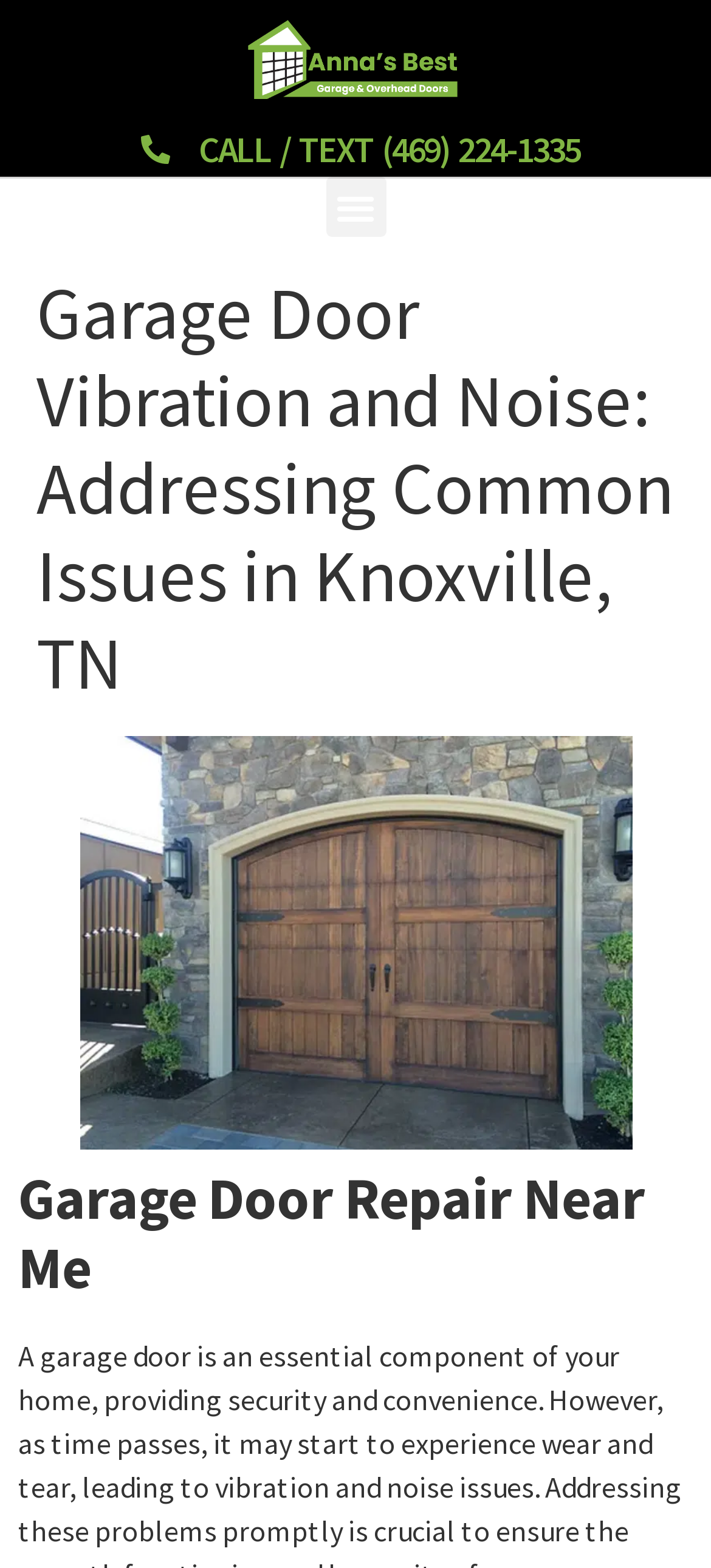Determine the bounding box coordinates for the HTML element mentioned in the following description: "Menu". The coordinates should be a list of four floats ranging from 0 to 1, represented as [left, top, right, bottom].

[0.458, 0.113, 0.542, 0.151]